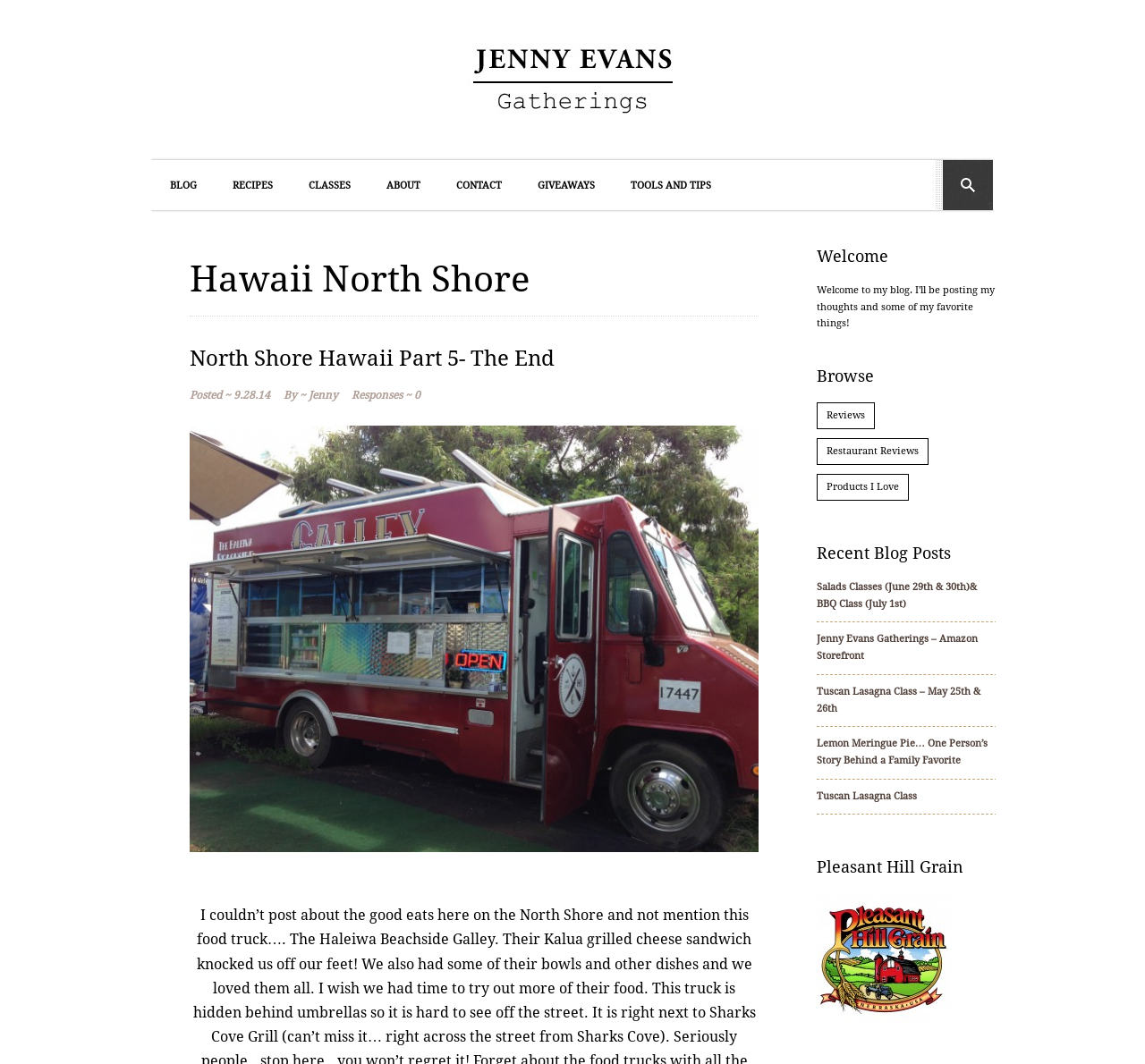Answer this question using a single word or a brief phrase:
How many images are there on the webpage?

3